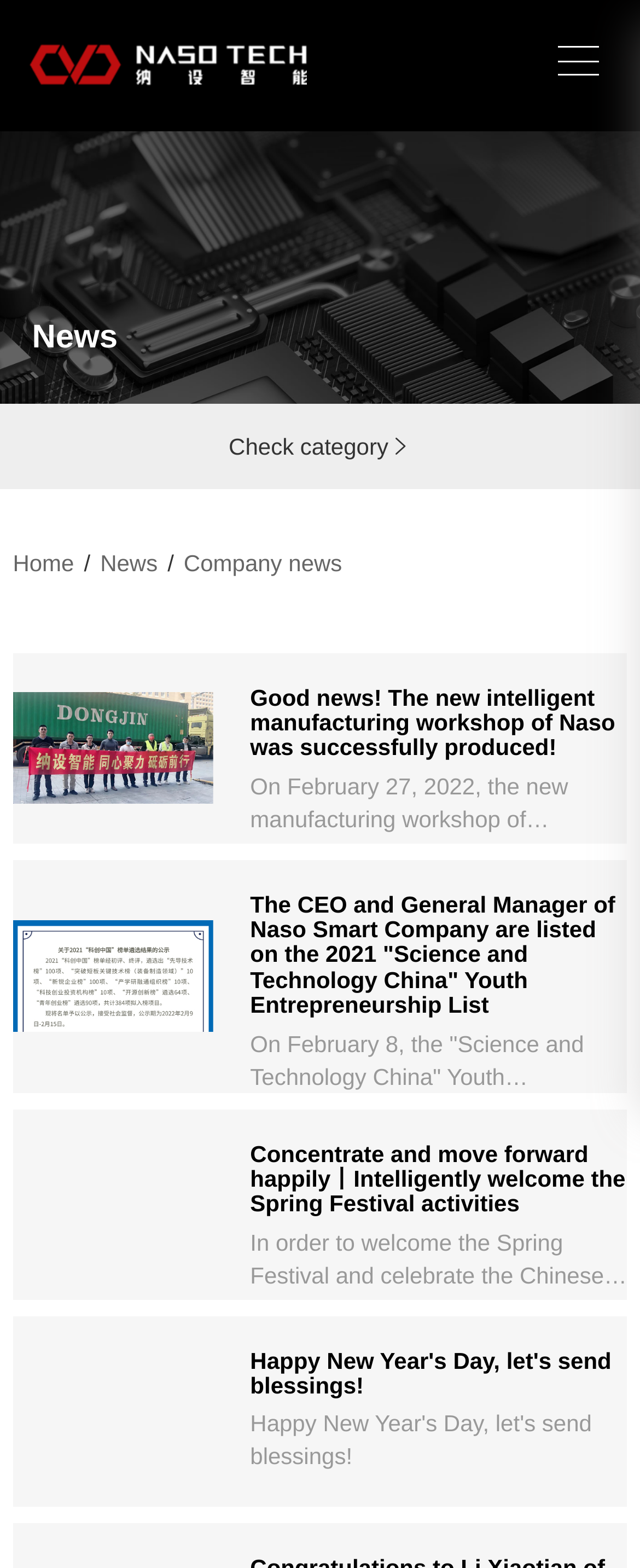Provide a single word or phrase answer to the question: 
What is the category of the news?

Company news